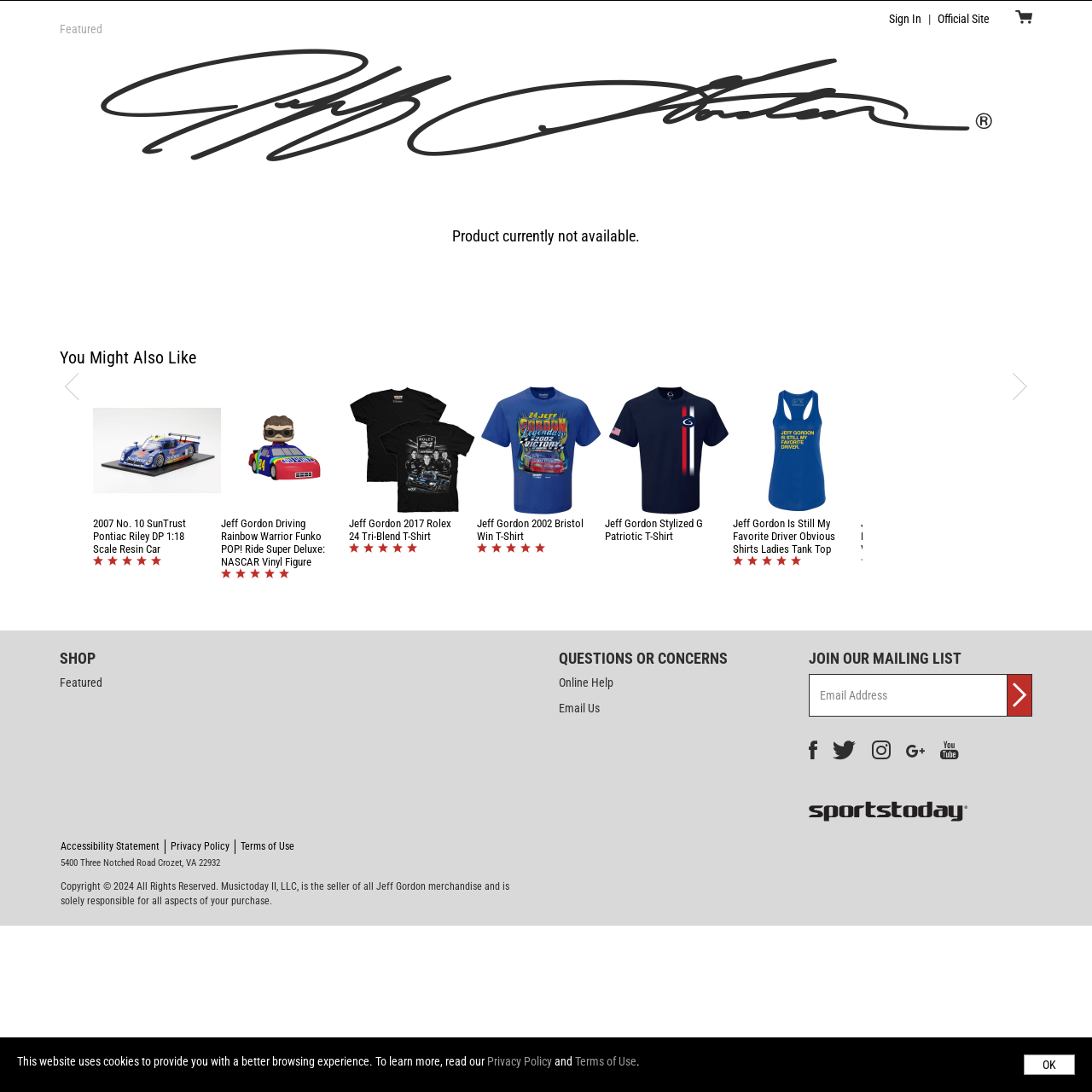Using the details from the image, please elaborate on the following question: How many social media links are at the bottom of the webpage?

At the bottom of the webpage, there are five social media links: Facebook, Twitter, Instagram, Google Plus, and Youtube. These links allow users to connect with the store on various social media platforms.